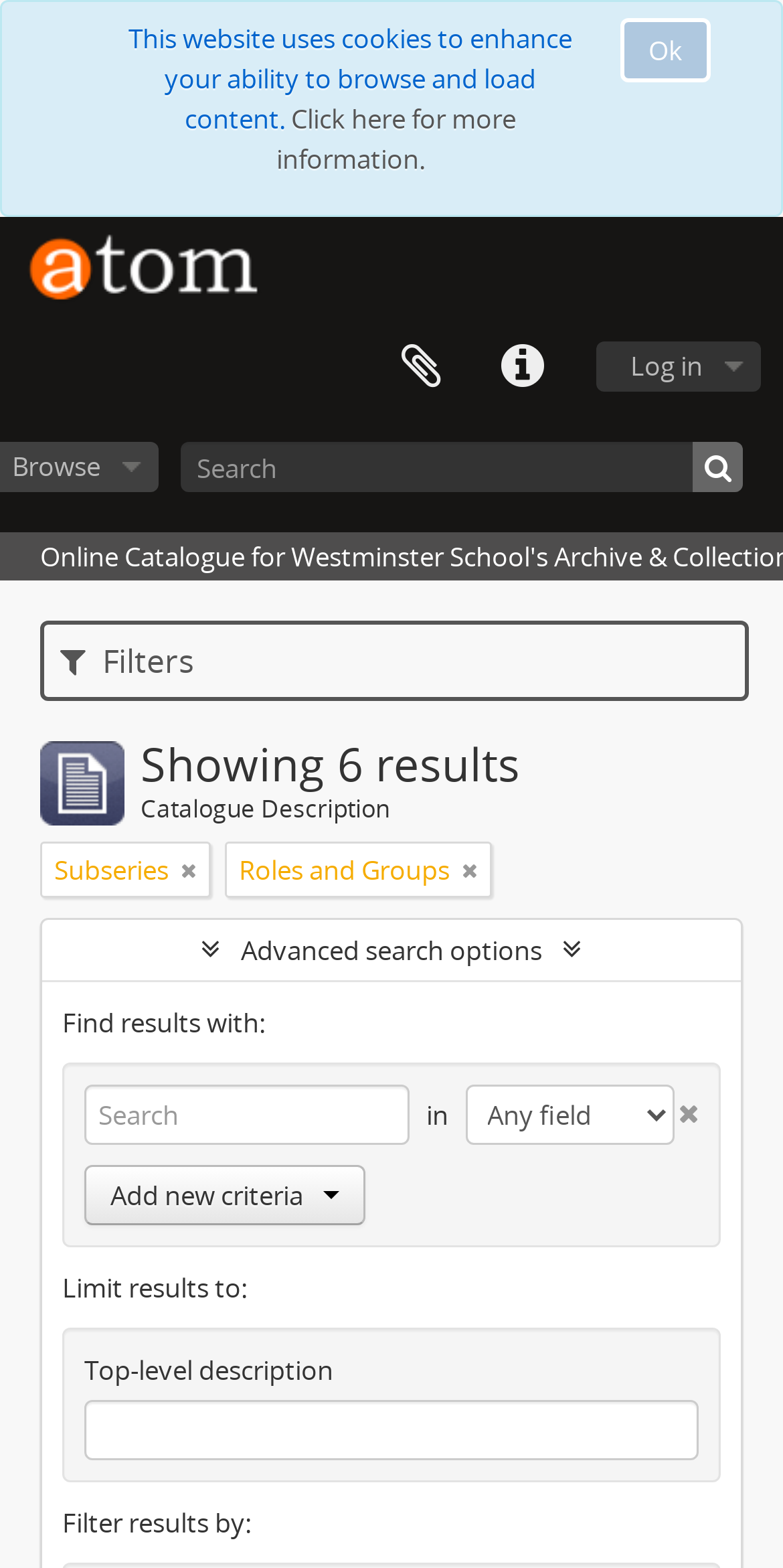Respond to the following query with just one word or a short phrase: 
What is the purpose of the 'Advanced search options' link?

To access advanced search features